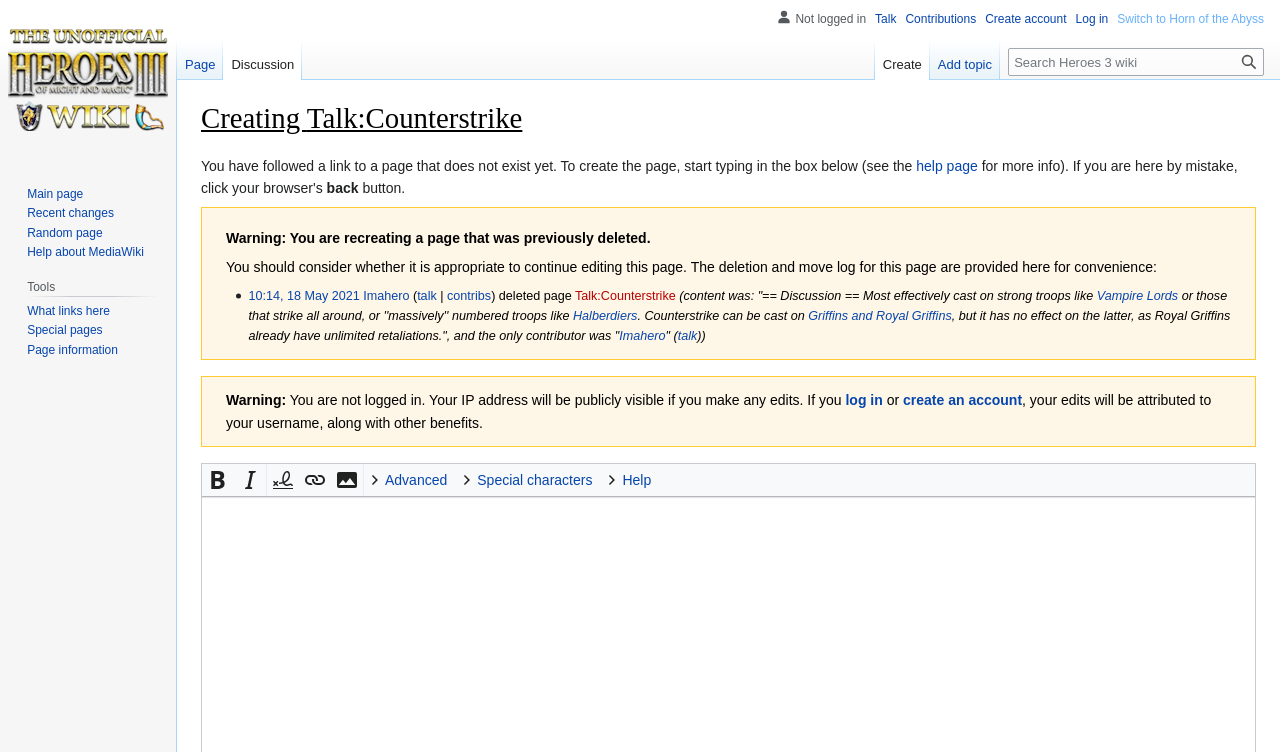Please find the bounding box coordinates of the element that you should click to achieve the following instruction: "Create a new page". The coordinates should be presented as four float numbers between 0 and 1: [left, top, right, bottom].

[0.157, 0.21, 0.716, 0.231]